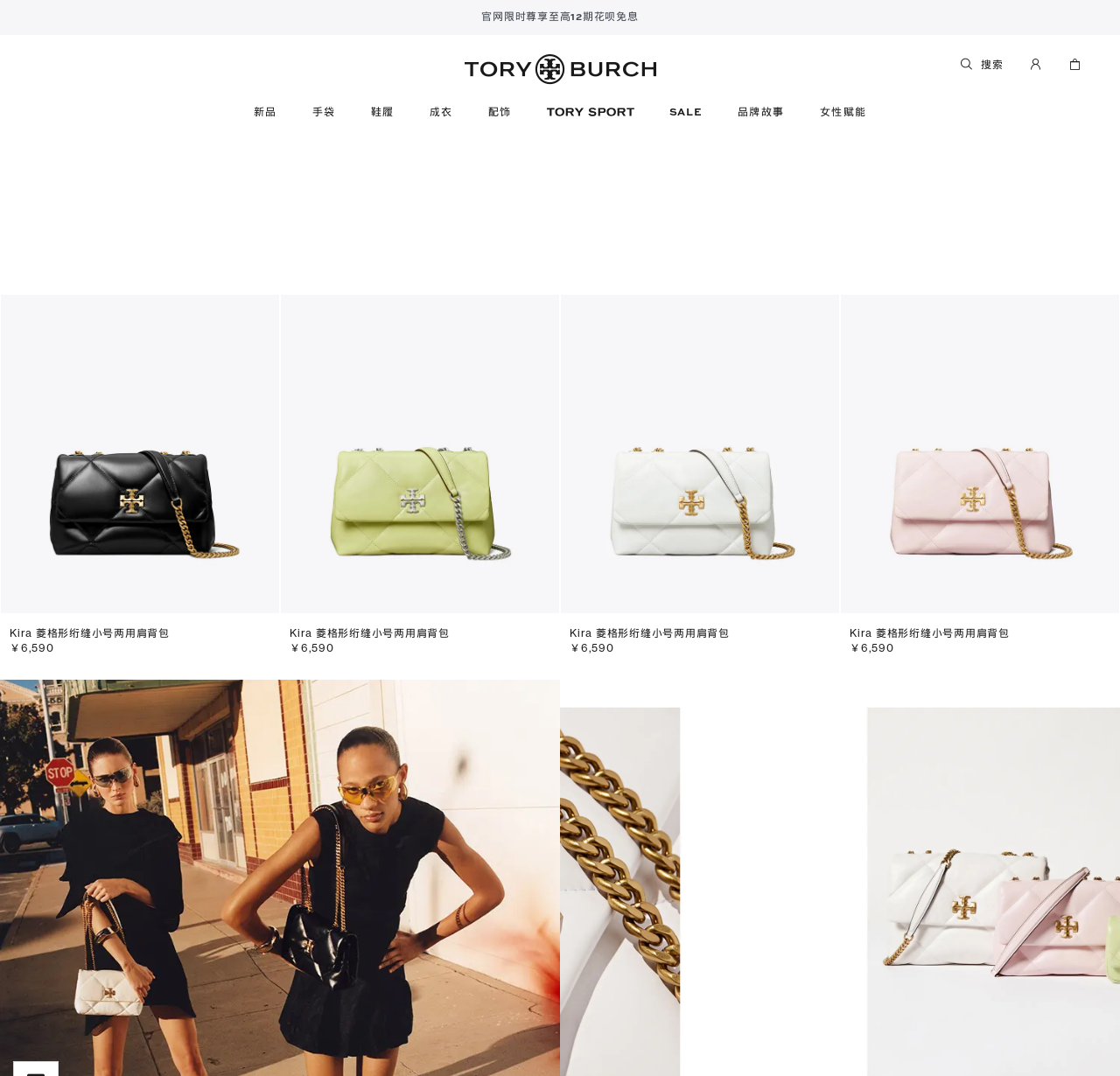How many product images are displayed on the webpage?
Could you give a comprehensive explanation in response to this question?

There are four product images displayed on the webpage, each with a description and price below it.